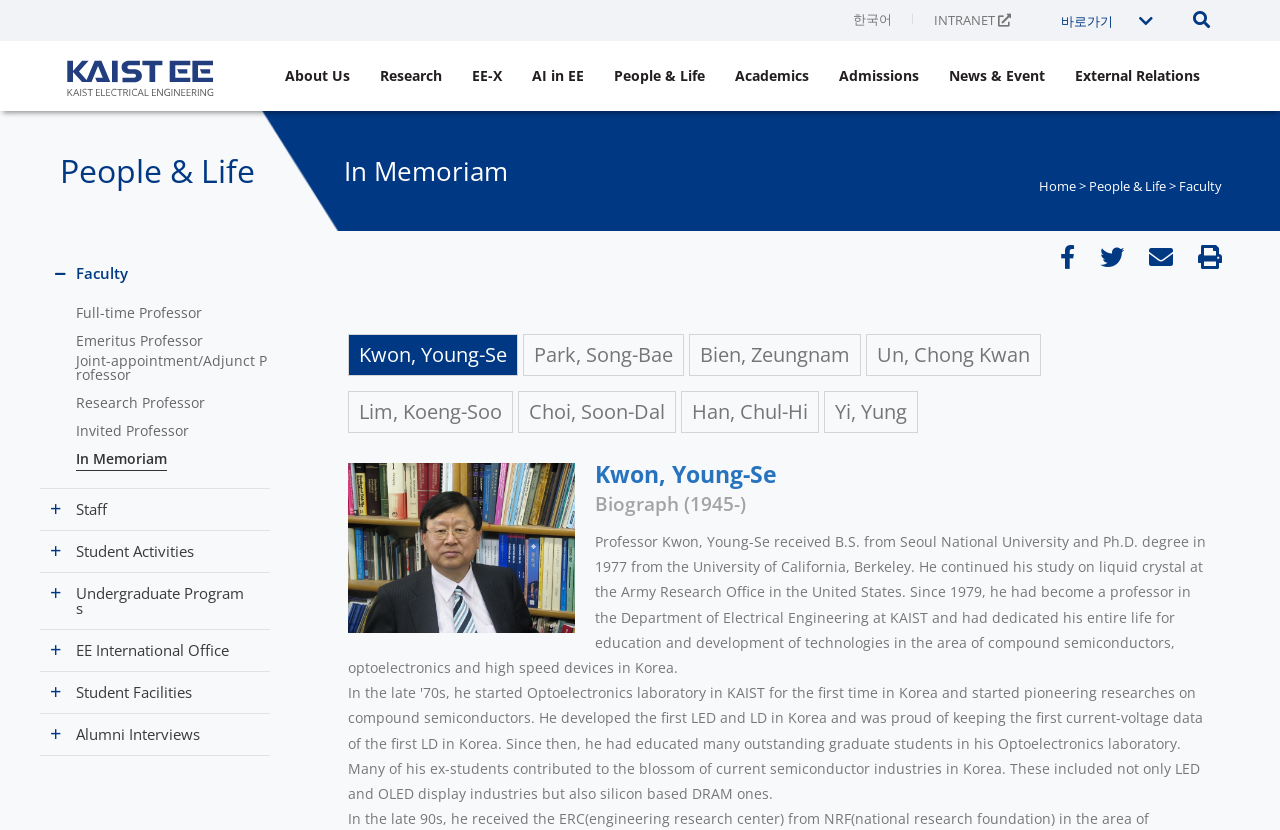Please indicate the bounding box coordinates for the clickable area to complete the following task: "Send an email to contact@onsa.net". The coordinates should be specified as four float numbers between 0 and 1, i.e., [left, top, right, bottom].

None